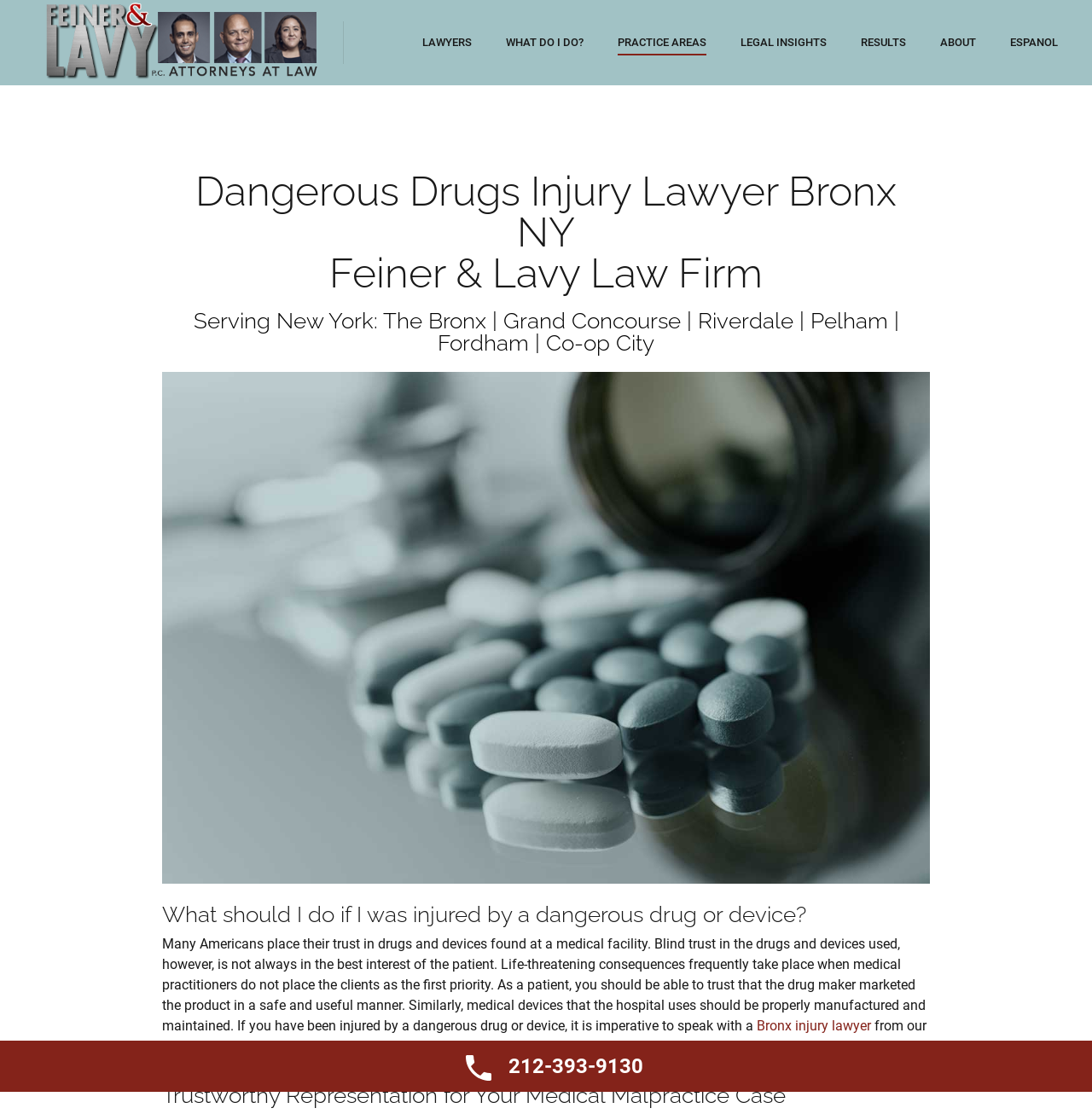Identify the bounding box coordinates of the section that should be clicked to achieve the task described: "Read about 'Dangerous Drug Devices'".

[0.736, 0.206, 0.894, 0.232]